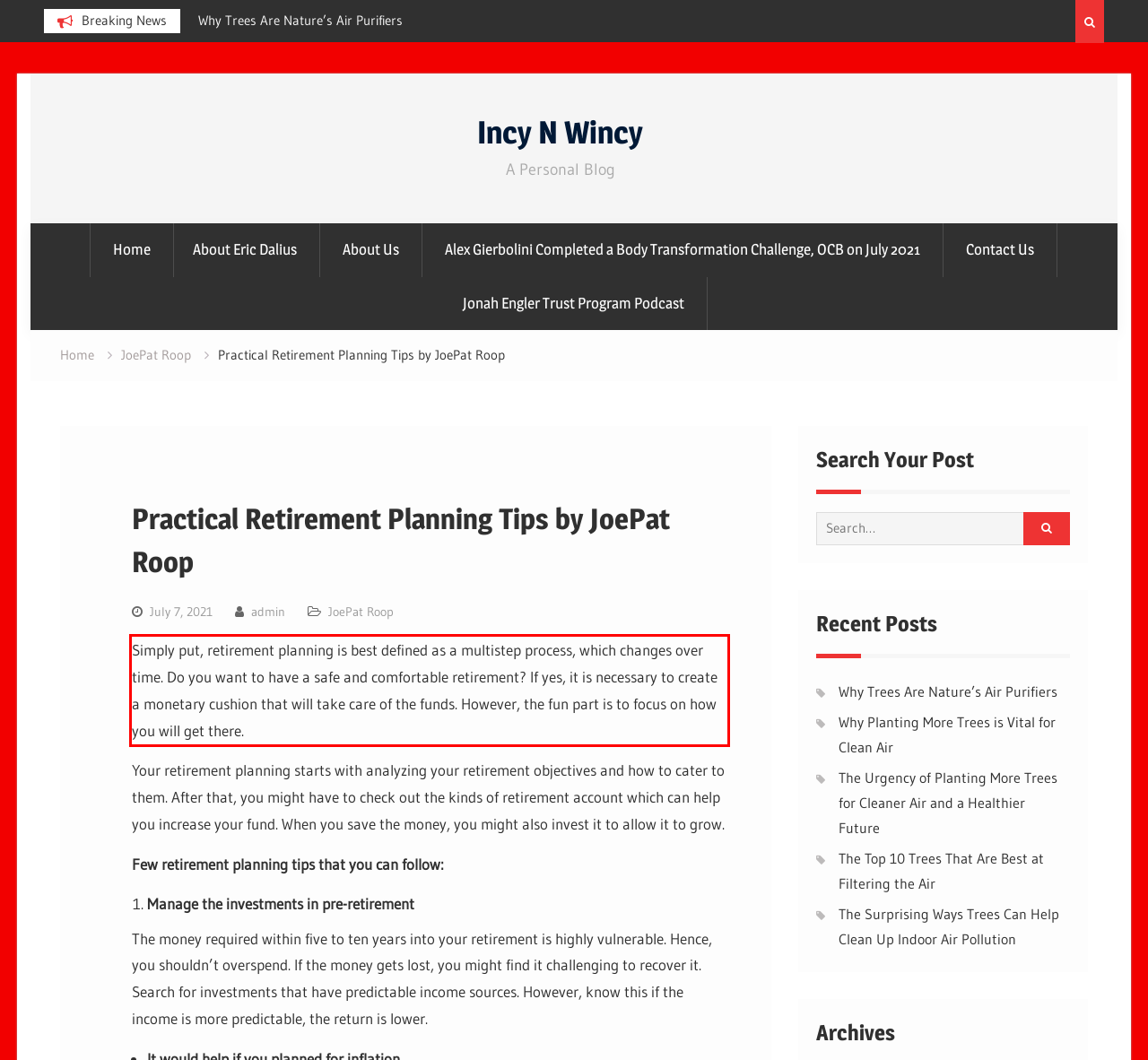Please take the screenshot of the webpage, find the red bounding box, and generate the text content that is within this red bounding box.

Simply put, retirement planning is best defined as a multistep process, which changes over time. Do you want to have a safe and comfortable retirement? If yes, it is necessary to create a monetary cushion that will take care of the funds. However, the fun part is to focus on how you will get there.